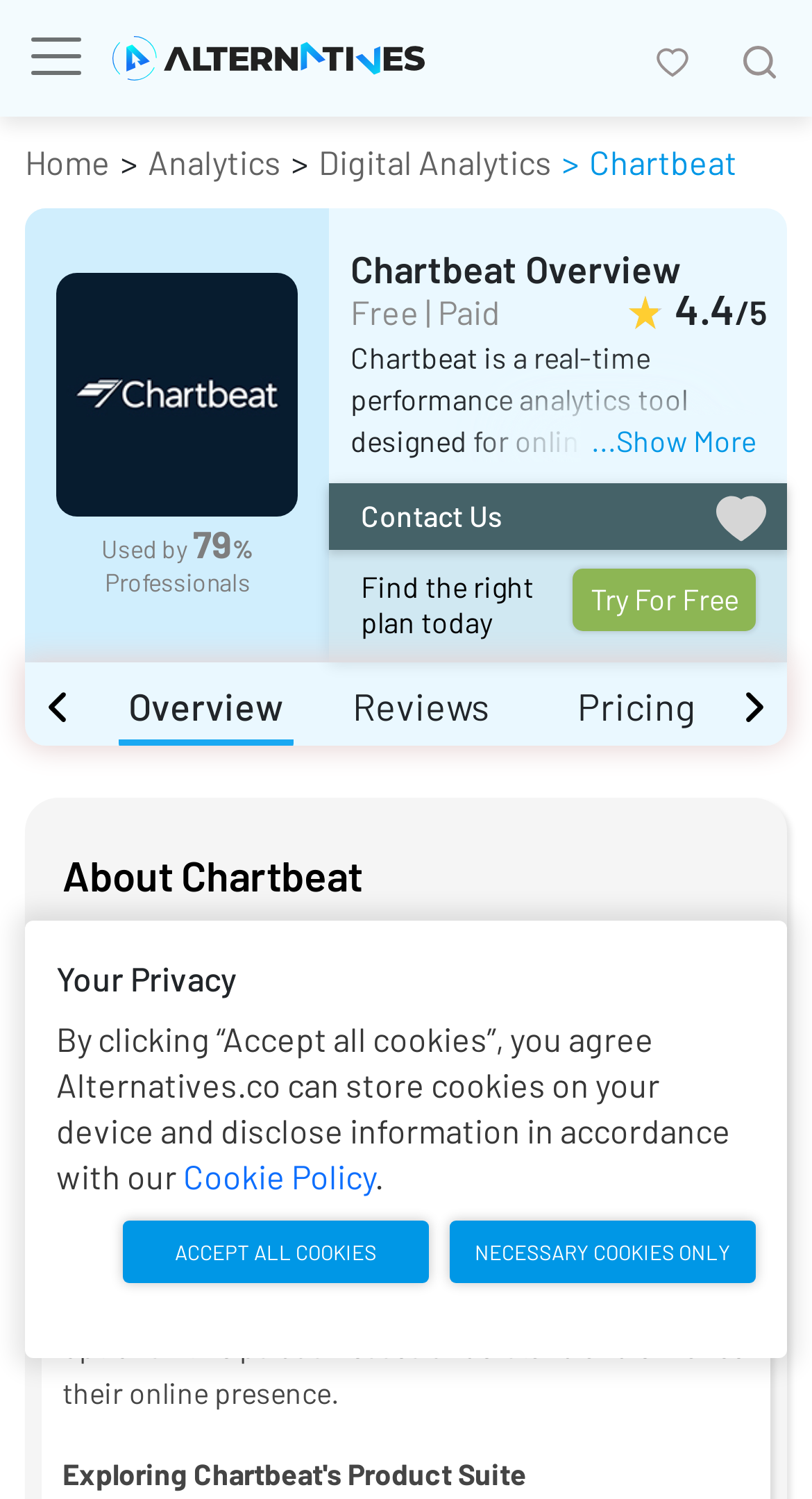Look at the image and write a detailed answer to the question: 
What is the rating of Chartbeat out of 5?

I found the answer by looking at the StaticText element with the text '4.4' at coordinates [0.831, 0.189, 0.905, 0.222]. This text is followed by the text '/5', indicating that it is a rating out of 5.